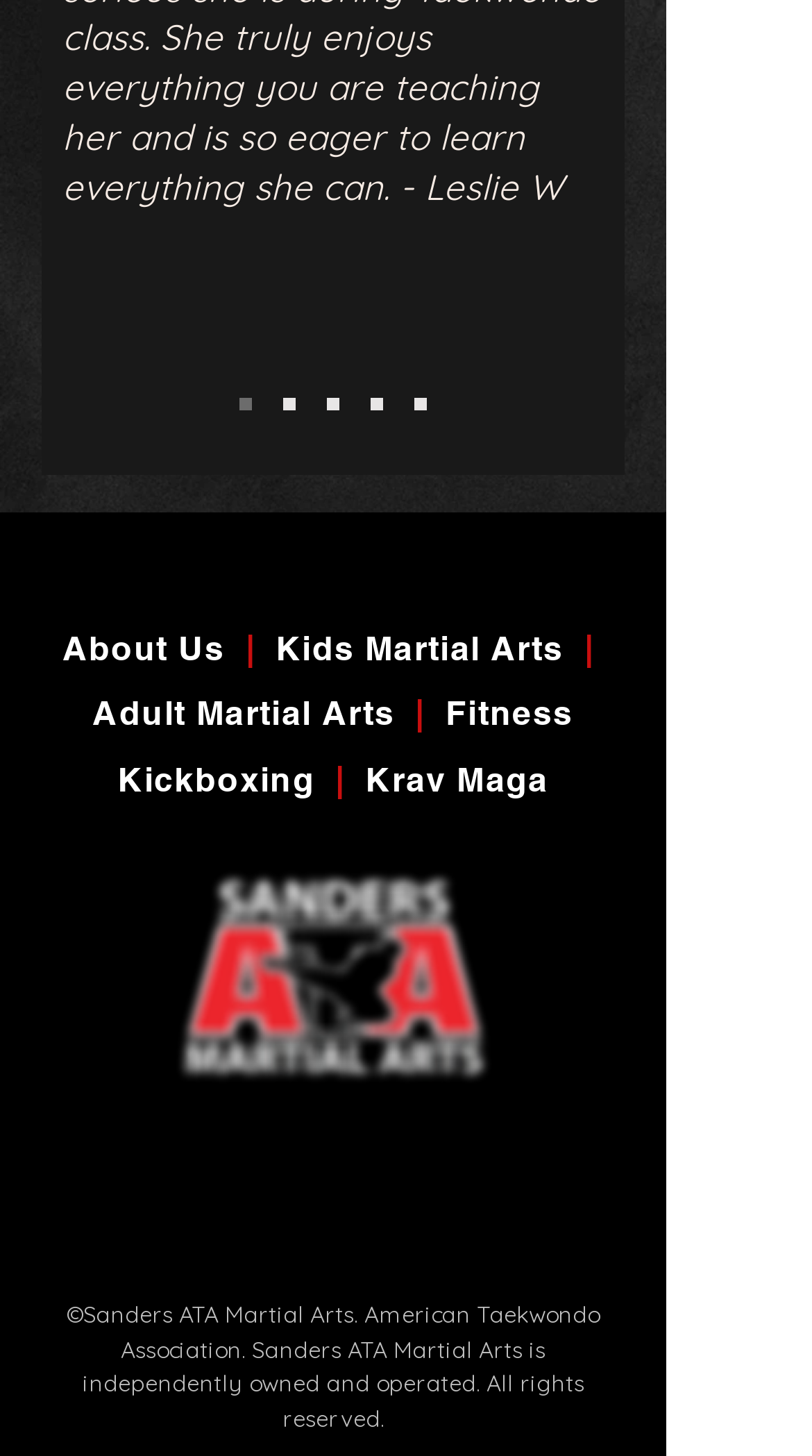Based on the element description, predict the bounding box coordinates (top-left x, top-left y, bottom-right x, bottom-right y) for the UI element in the screenshot: About Us

[0.077, 0.432, 0.278, 0.459]